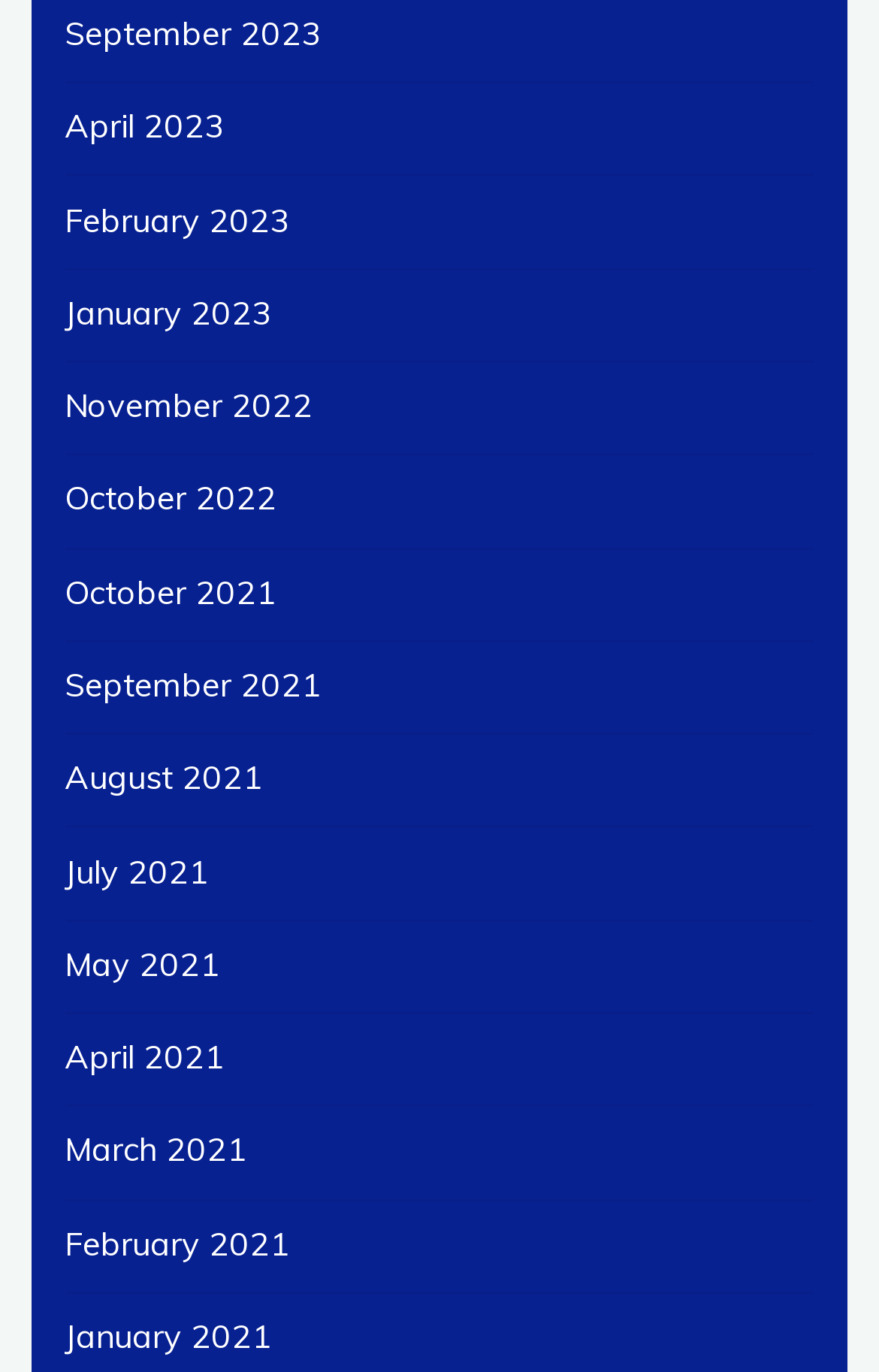How many links are there in total?
Based on the image content, provide your answer in one word or a short phrase.

13